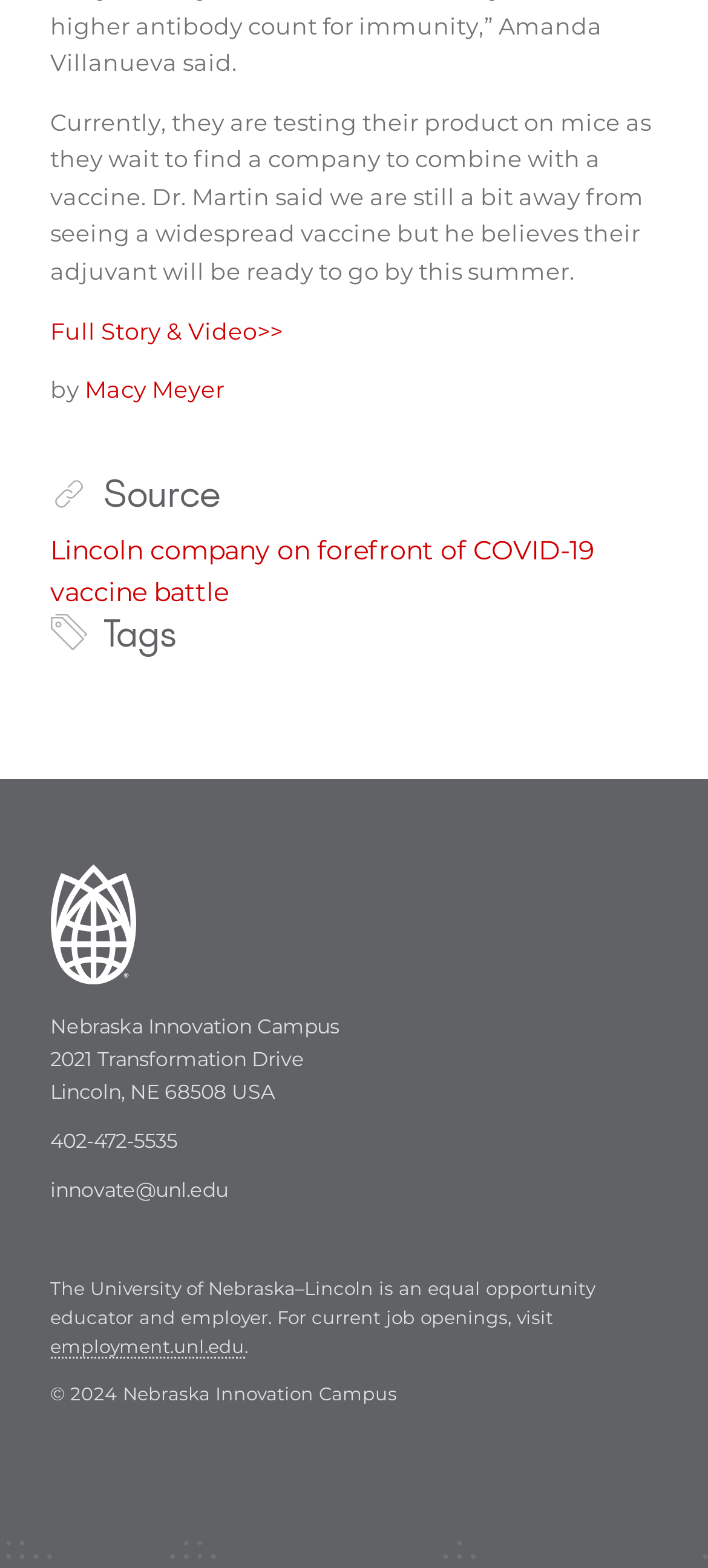Who is mentioned in the article?
Answer the question in a detailed and comprehensive manner.

The article mentions Dr. Martin, who is quoted as saying that they are still a bit away from seeing a widespread vaccine but believes their adjuvant will be ready to go by this summer.